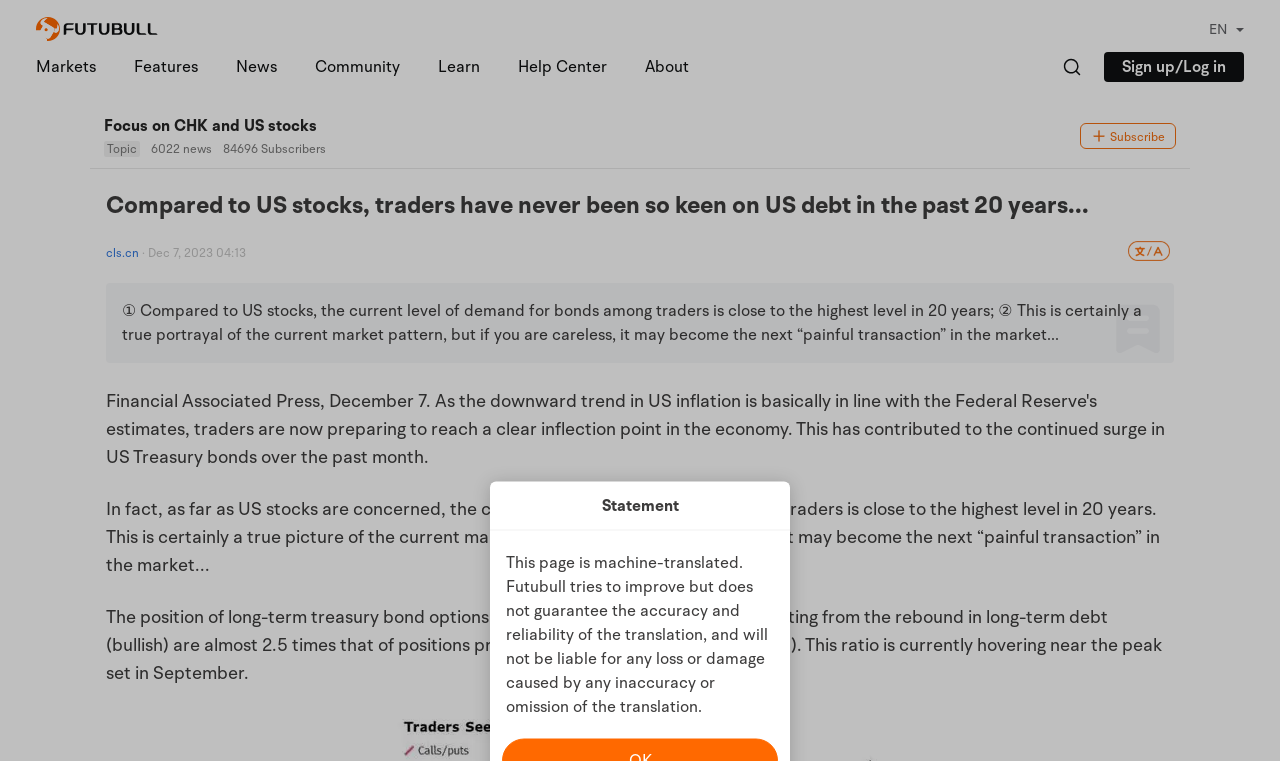Explain the webpage's layout and main content in detail.

The webpage appears to be a news article or financial analysis page. At the top left, there is a logo link "futuhklogo" and a language selection option "EN". Below that, there are navigation links for "Markets", "Features", "News", "Community", and "Learn". On the top right, there is a "Help Center" link, an "About" link, and a "Sign up/Log in" button.

In the main content area, there is a large heading that reads "Compared to US stocks, traders have never been so keen on US debt in the past 20 years...". Below that, there is a topic link "Focus on CHK and US stocks" with a subscribe button. The topic heading is followed by a brief summary of the article, which discusses the high demand for bonds among traders and its implications on the market.

The article itself is divided into several sections. The first section discusses the current market pattern and the potential risks of being careless. The second section provides more details on the position of long-term treasury bond options, with a ratio of bullish to bearish positions near its peak.

At the bottom of the page, there is a statement heading followed by a disclaimer about the machine-translation of the page and the potential inaccuracies or omissions.

There are also two small images on the page, one on the top right and another on the bottom left, but their contents are not specified. A search textbox is located on the top right, allowing users to search for specific content.